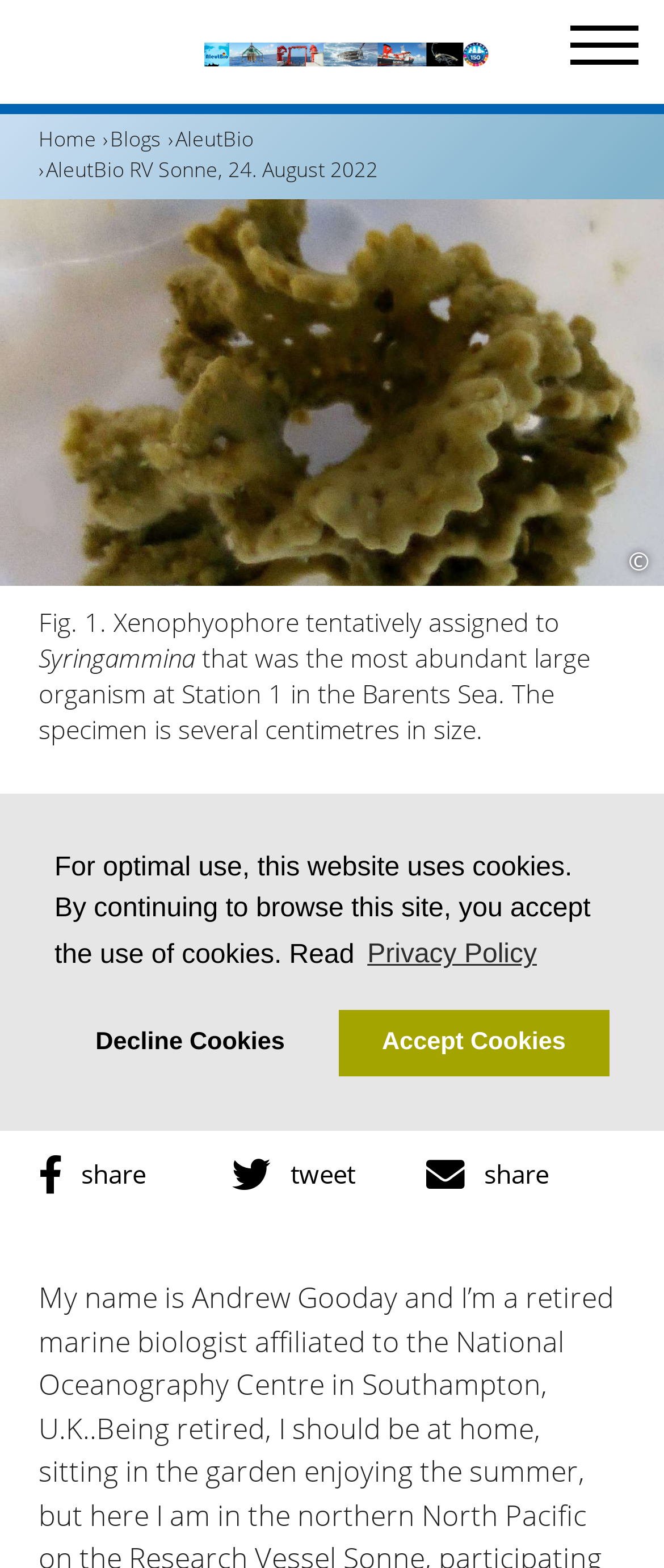Please give a short response to the question using one word or a phrase:
How many social media sharing options are available?

3